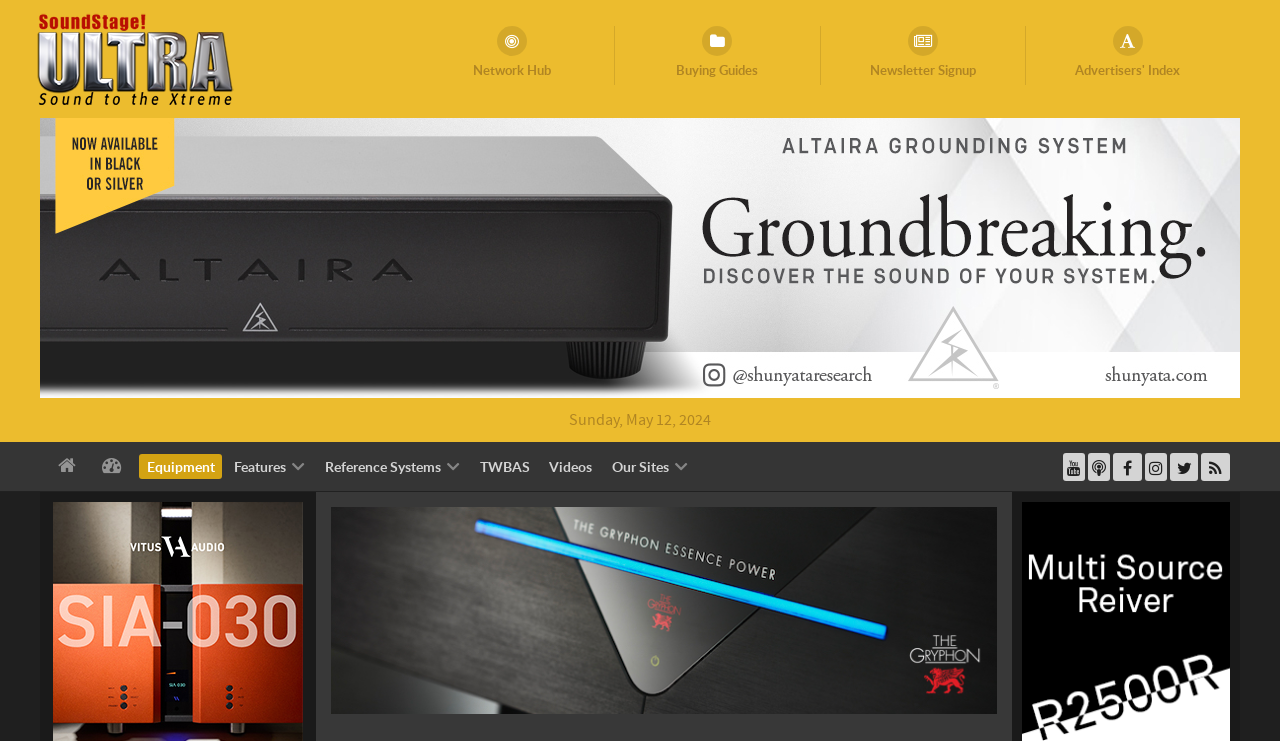Please mark the clickable region by giving the bounding box coordinates needed to complete this instruction: "Visit SoundStage! Ultra website".

[0.027, 0.066, 0.184, 0.09]